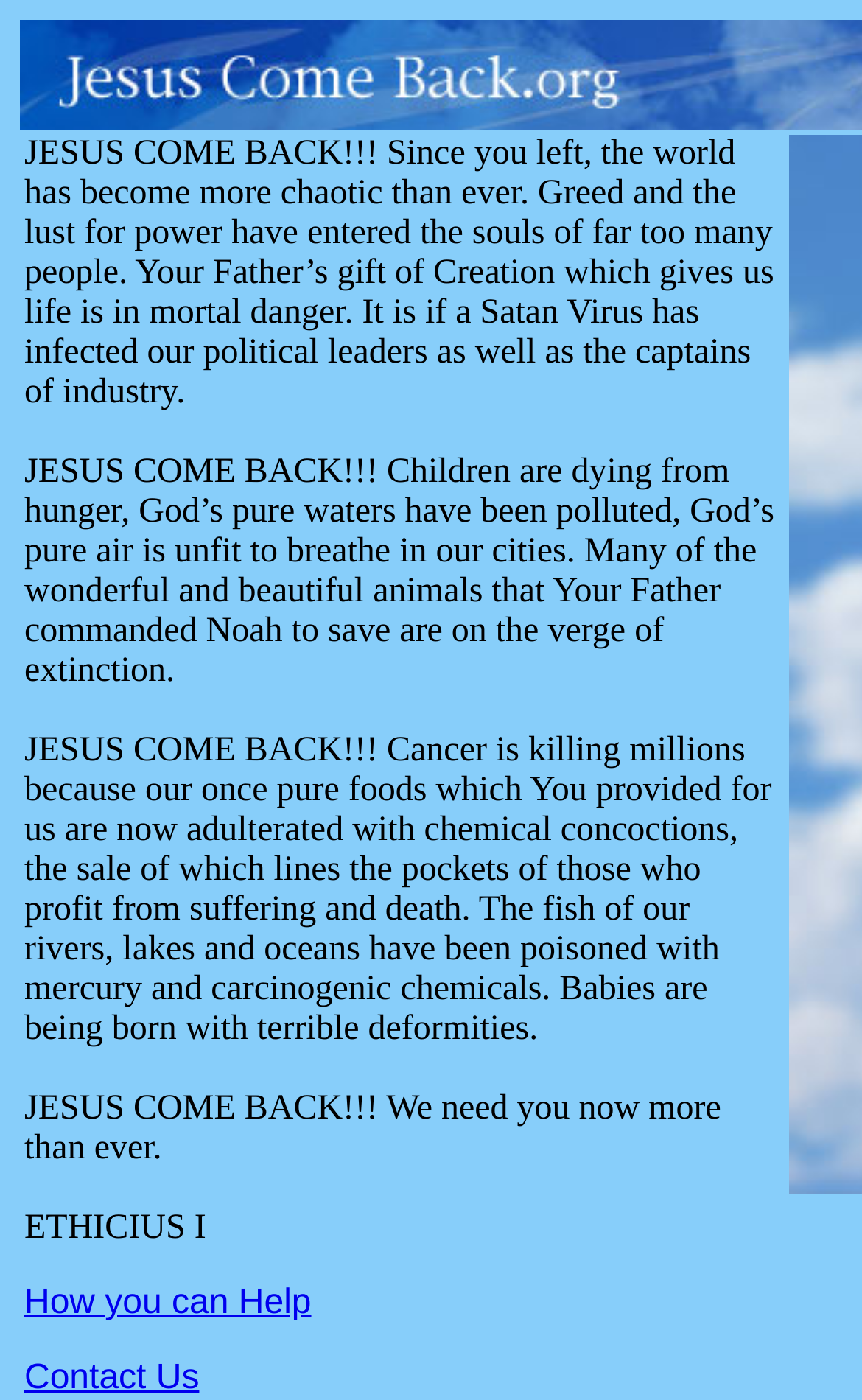Specify the bounding box coordinates (top-left x, top-left y, bottom-right x, bottom-right y) of the UI element in the screenshot that matches this description: Contact Us

[0.028, 0.971, 0.231, 0.998]